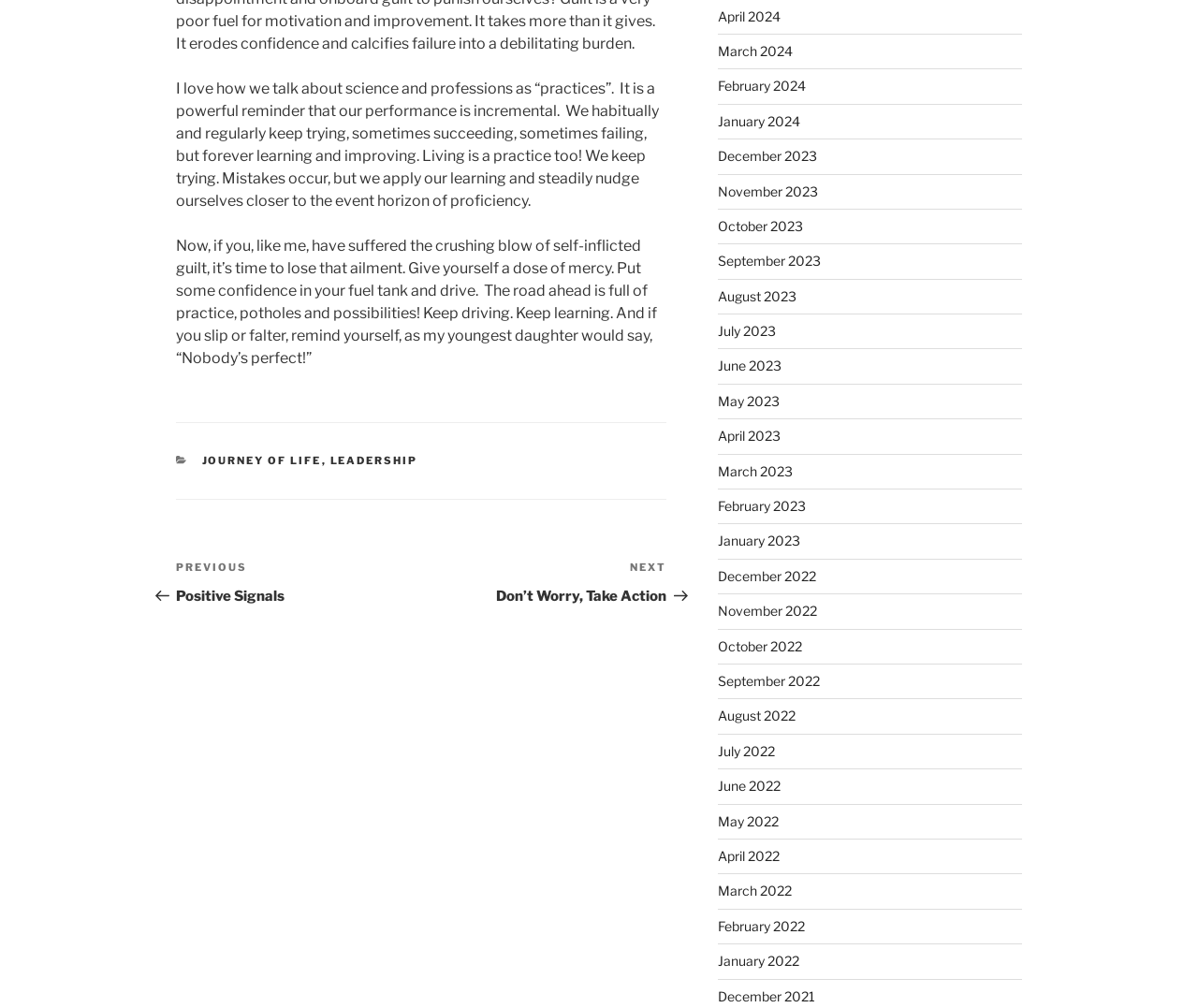Could you provide the bounding box coordinates for the portion of the screen to click to complete this instruction: "View posts from April 2024"?

[0.599, 0.008, 0.651, 0.024]